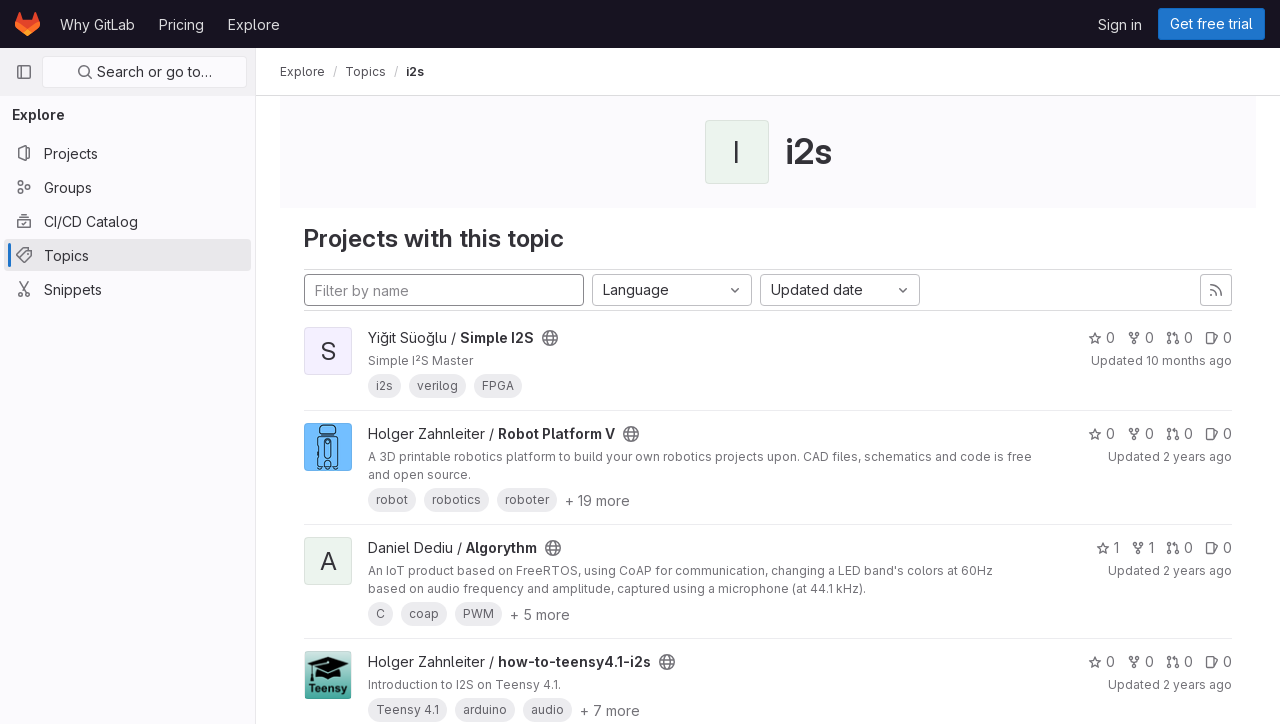Summarize the contents and layout of the webpage in detail.

The webpage is about GitLab, a platform for software development and collaboration. At the top, there is a navigation bar with links to "Homepage", "Why GitLab", "Pricing", "Explore", "Sign in", and "Get free trial". Below the navigation bar, there is a search bar and a button to toggle the primary navigation sidebar.

On the left side of the page, there is a list of links under the "Explore" category, including "Projects", "Groups", "CI/CD Catalog", "Topics", and "Snippets". 

In the main content area, there is a breadcrumb navigation bar showing the current location as "Explore > Topics > i2s". Below the breadcrumb, there is a heading "i2s" and a search box to filter projects by name. There are also buttons to sort projects by language and updated date.

The main content area is divided into several sections, each displaying a project with its title, description, and metadata such as the project owner, updated date, and language. Each project section has a link to the project page and buttons to subscribe to the project feed. There are also images and icons throughout the project sections.

There are several project sections on the page, including "Yiğit Süoğlu / Simple I2S", "Holger Zahnleiter / Robot Platform V", and "Daniel Dediu / Algorythm". Each project section has a brief description and links to related topics or keywords.